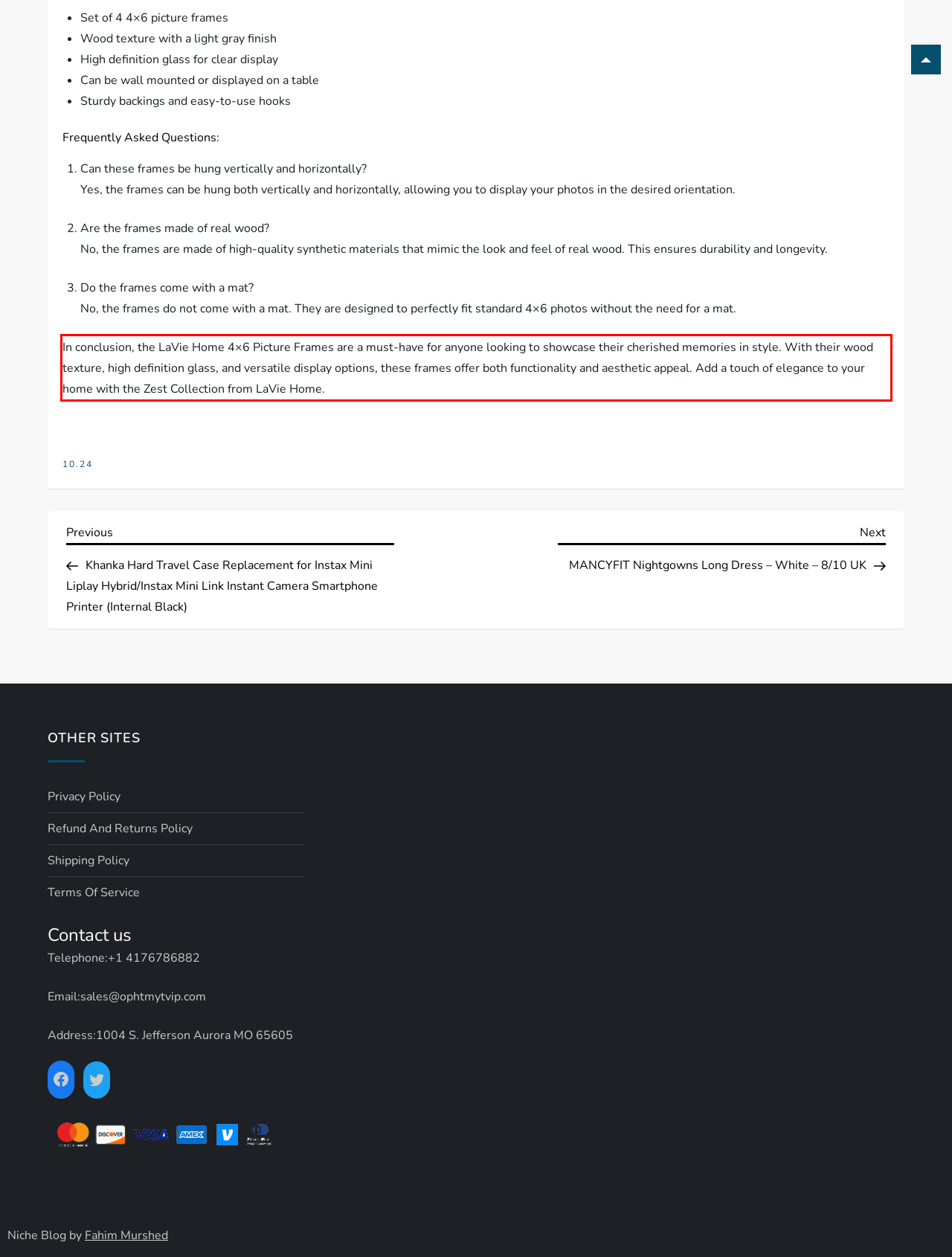Inspect the webpage screenshot that has a red bounding box and use OCR technology to read and display the text inside the red bounding box.

In conclusion, the LaVie Home 4×6 Picture Frames are a must-have for anyone looking to showcase their cherished memories in style. With their wood texture, high definition glass, and versatile display options, these frames offer both functionality and aesthetic appeal. Add a touch of elegance to your home with the Zest Collection from LaVie Home.